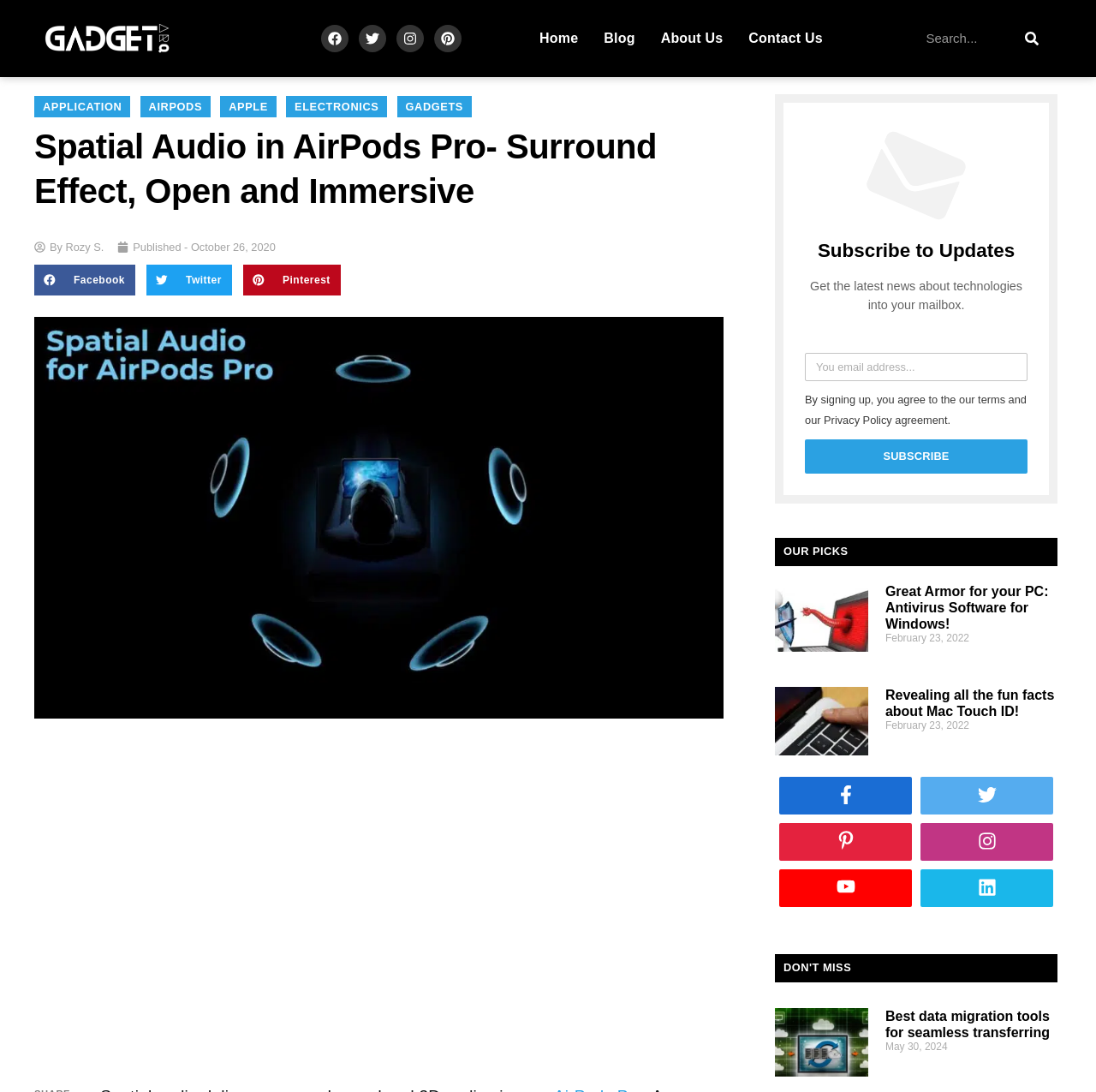Please reply to the following question with a single word or a short phrase:
What is the purpose of the textbox at the bottom of the page?

To enter email address